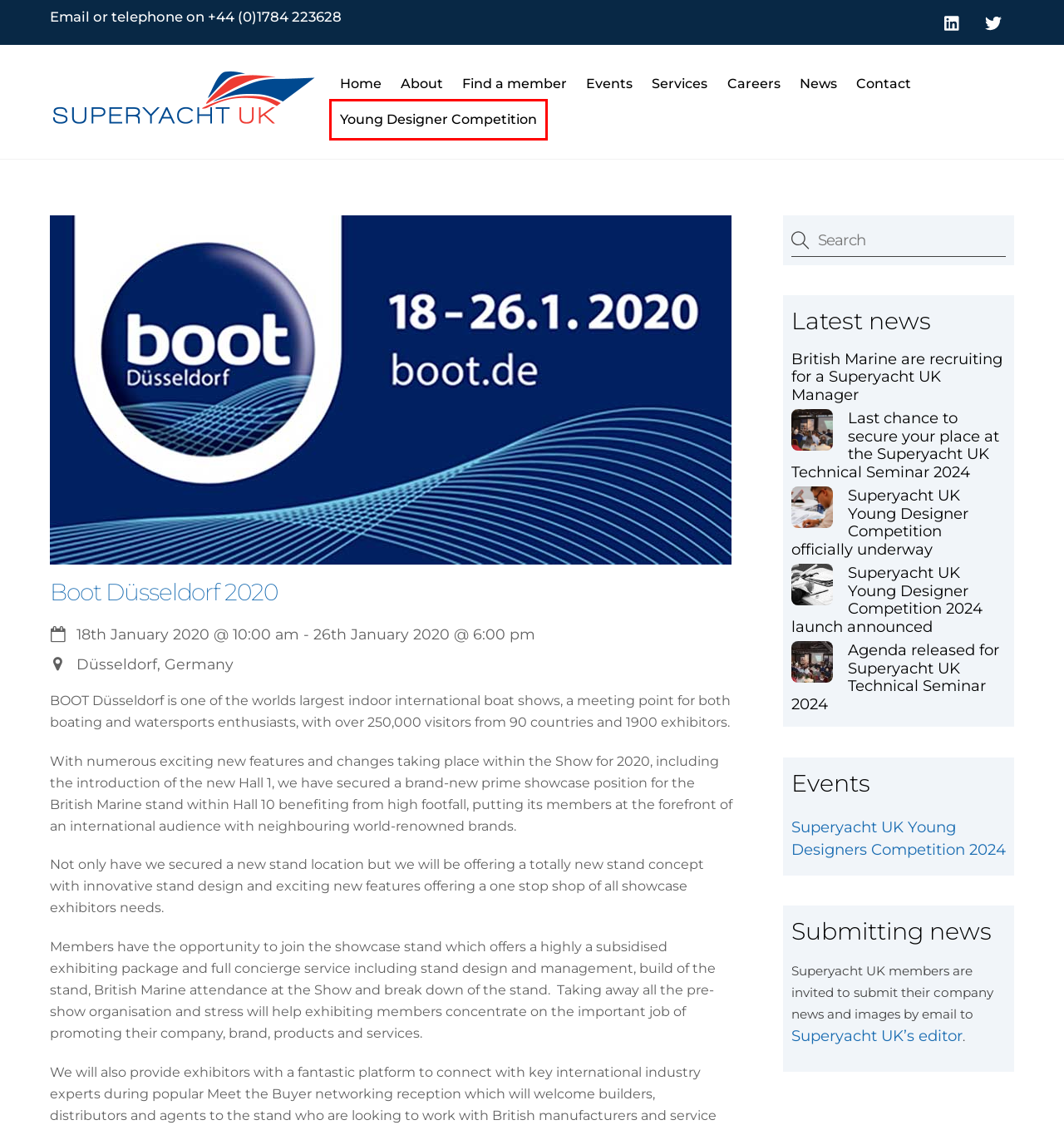Analyze the screenshot of a webpage featuring a red rectangle around an element. Pick the description that best fits the new webpage after interacting with the element inside the red bounding box. Here are the candidates:
A. Careers | Superyacht UK
B. Contact Us | Superyacht UK
C. Superyacht UK Young Designer Competition officially underway | Superyacht UK
D. Services | Superyacht UK
E. Last chance to secure your place at the Superyacht UK Technical Seminar 2024 | Superyacht UK
F. Young Designer Competition 2024 | Superyacht UK
G. News | Superyacht UK
H. Superyacht UK Young Designers Competition 2024 | Superyacht UK

F